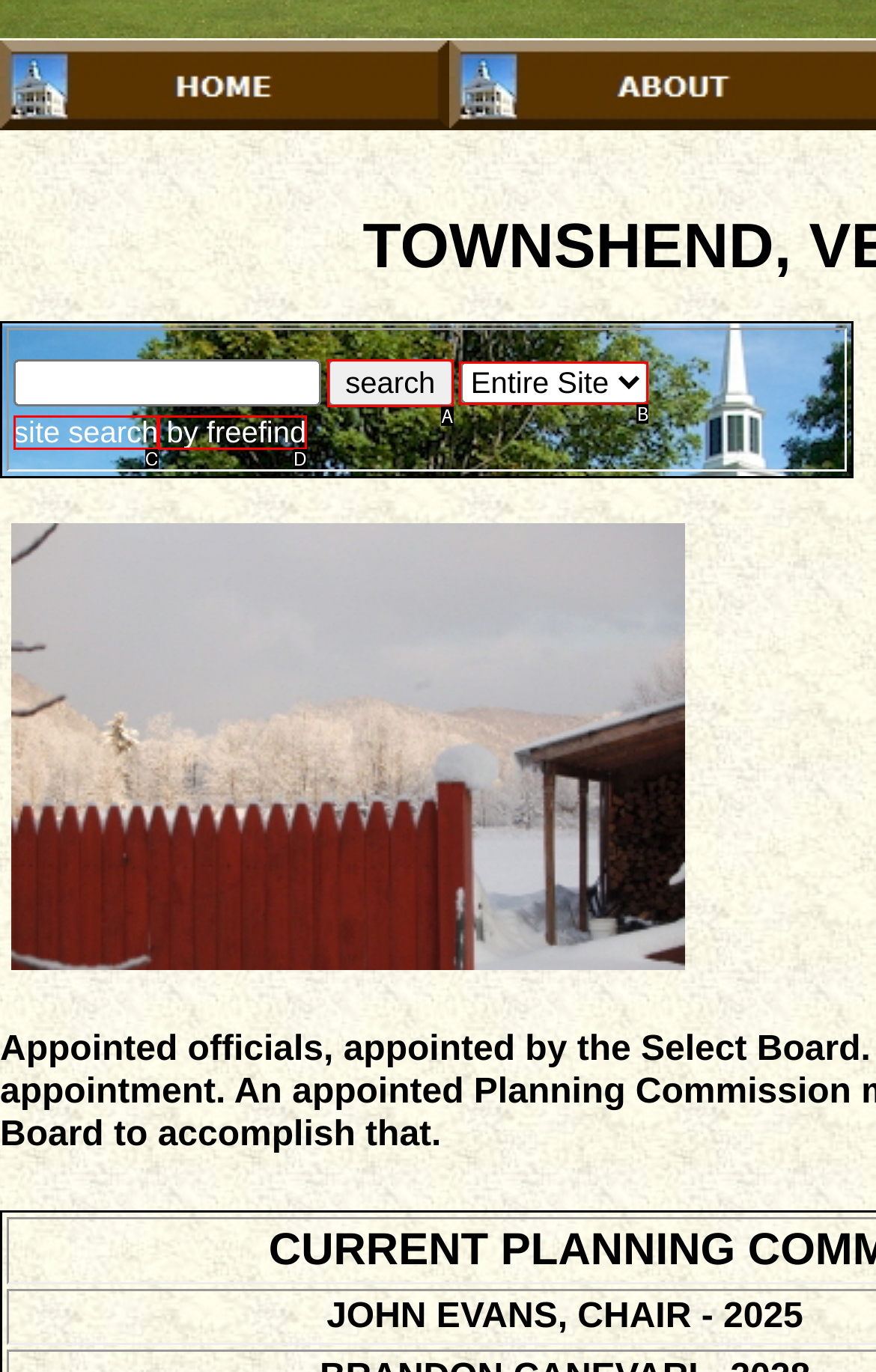Refer to the description: parent_node: Entire Site value="search" and choose the option that best fits. Provide the letter of that option directly from the options.

A